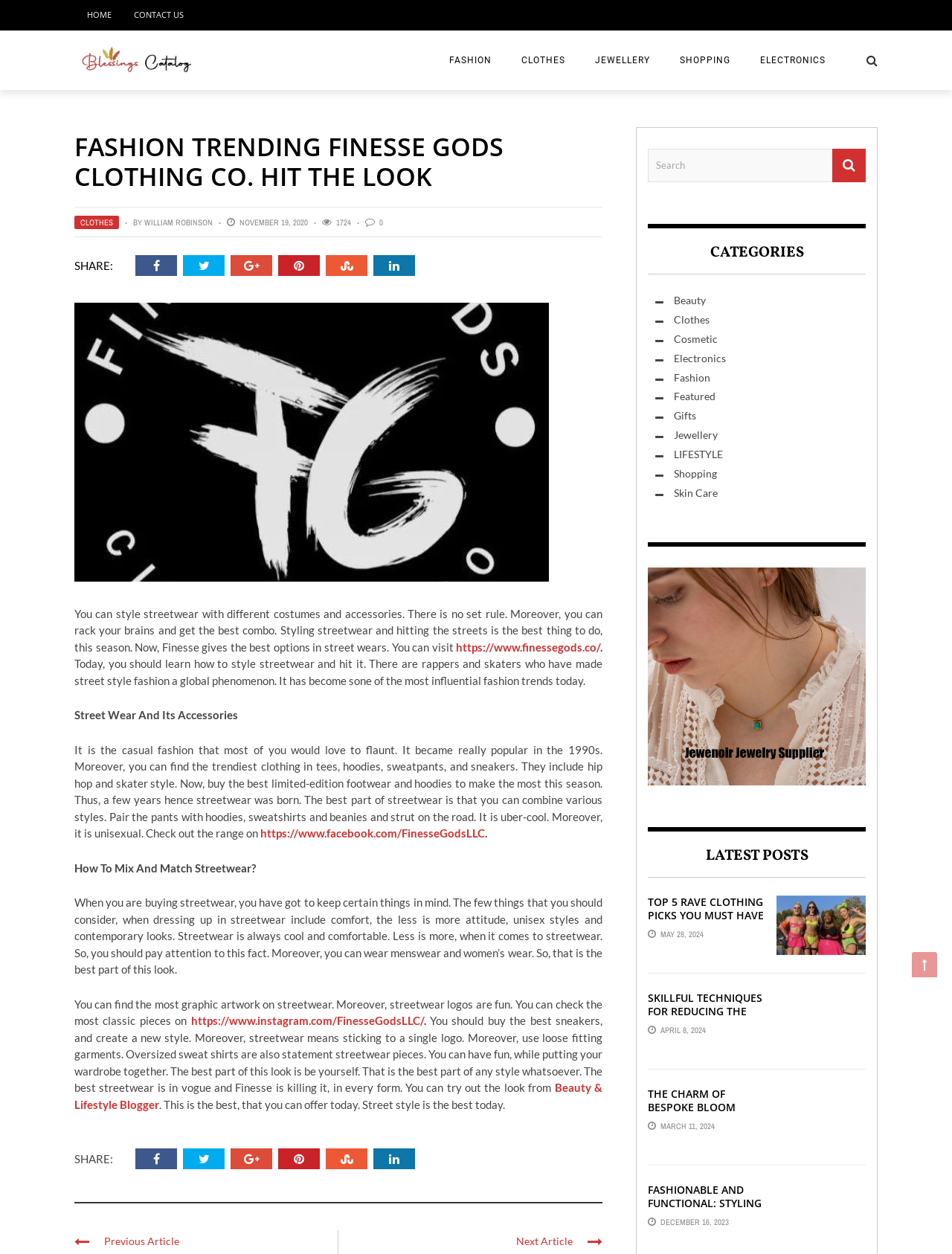Locate the bounding box coordinates of the area to click to fulfill this instruction: "Share on Facebook". The bounding box should be presented as four float numbers between 0 and 1, in the order [left, top, right, bottom].

[0.142, 0.203, 0.192, 0.22]